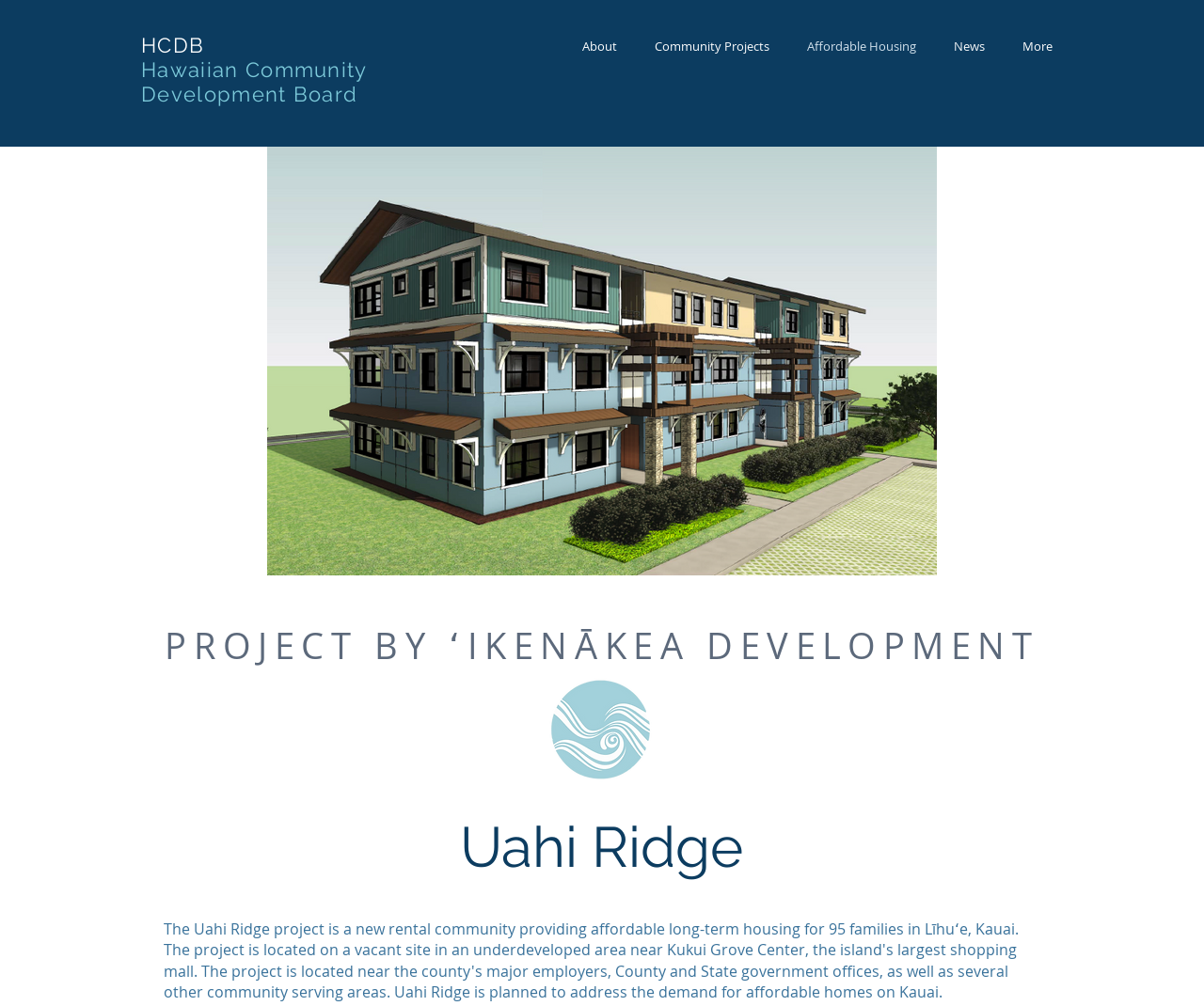Please give a concise answer to this question using a single word or phrase: 
How many main sections are in the navigation menu?

5